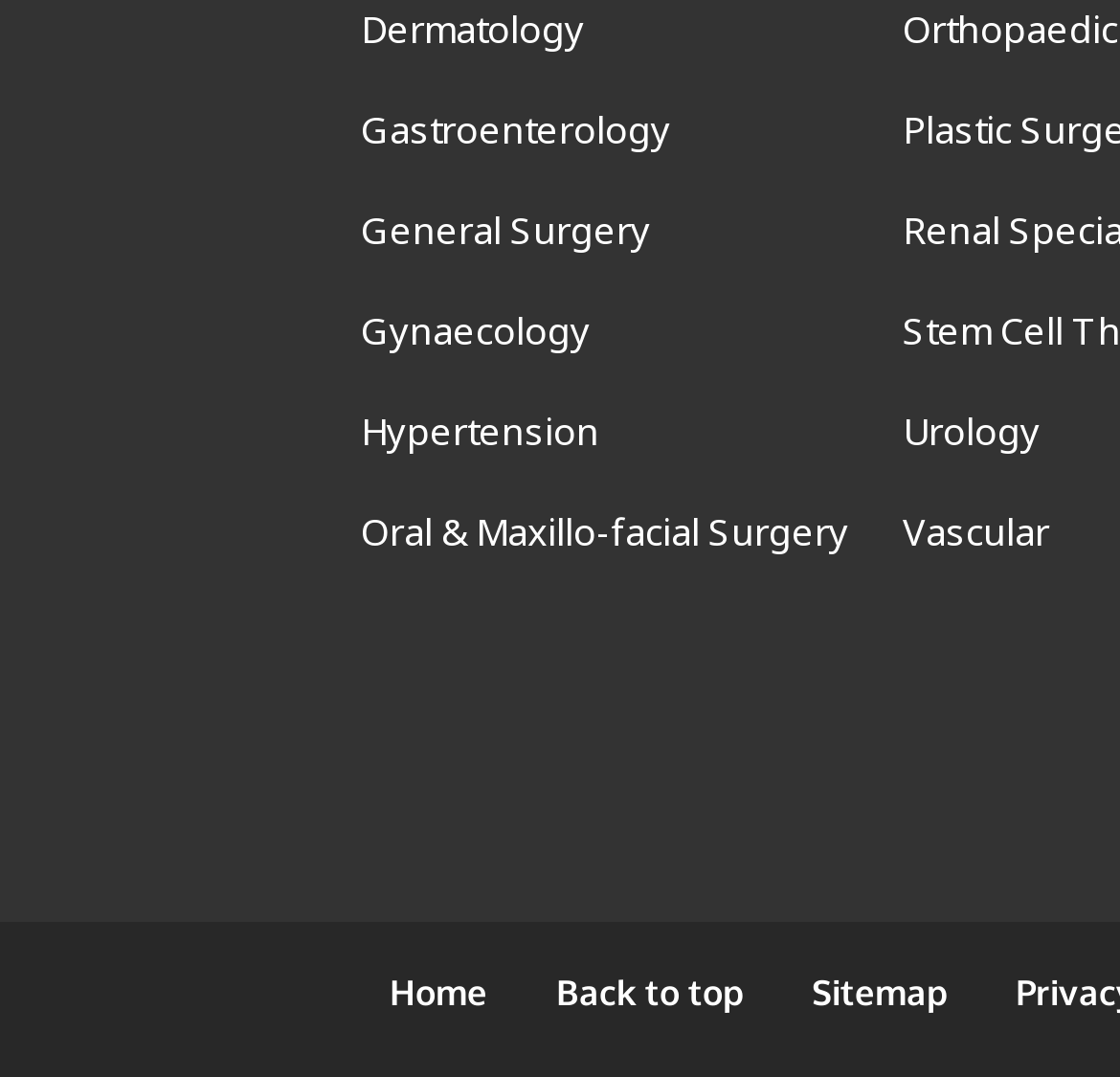Please find the bounding box coordinates of the element that you should click to achieve the following instruction: "Back to top". The coordinates should be presented as four float numbers between 0 and 1: [left, top, right, bottom].

[0.478, 0.902, 0.681, 0.942]